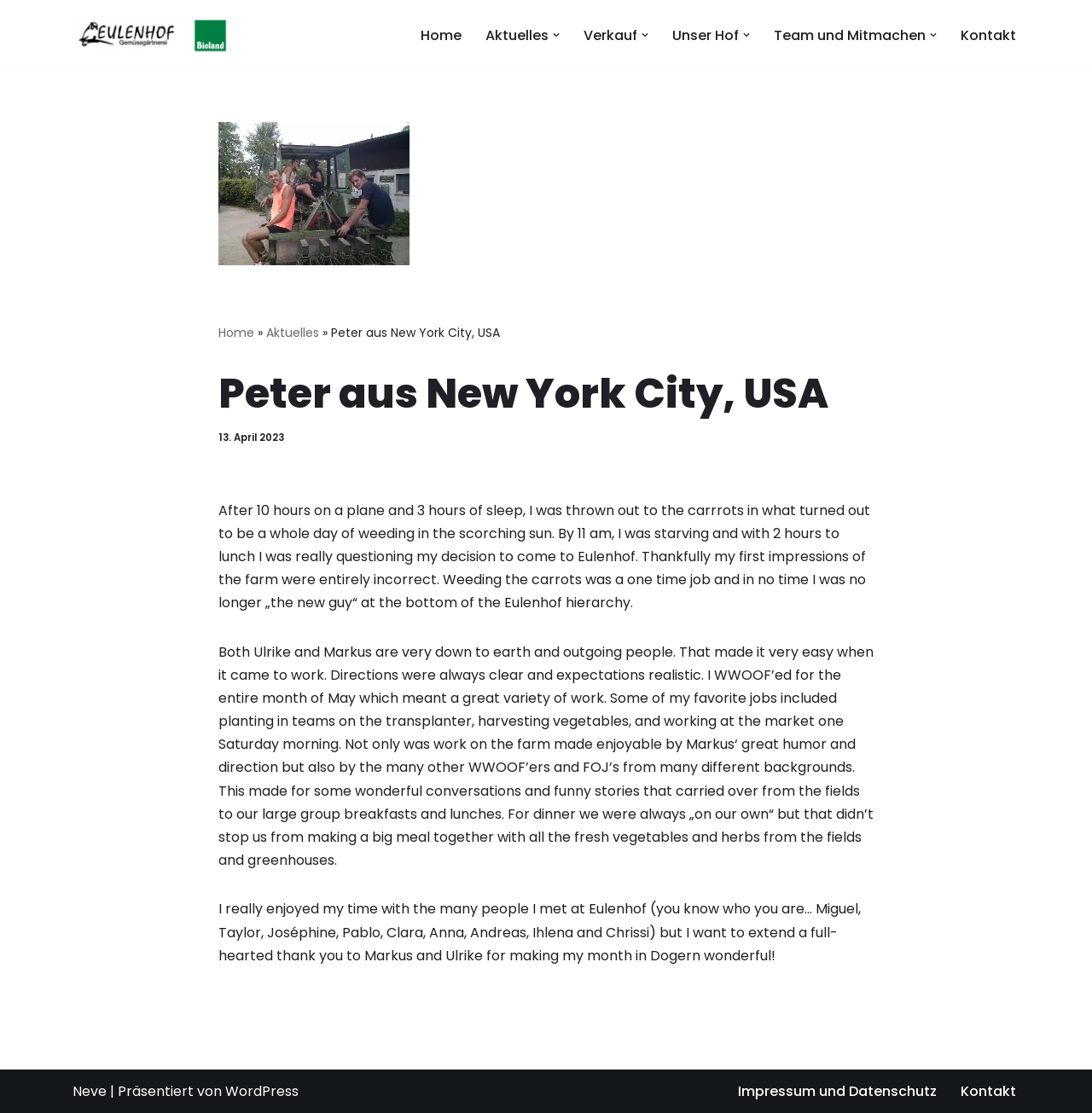Please study the image and answer the question comprehensively:
What is the author's impression of Markus and Ulrike?

The author describes Markus and Ulrike as 'very down to earth and outgoing people' and expresses gratitude towards them, indicating a positive impression.